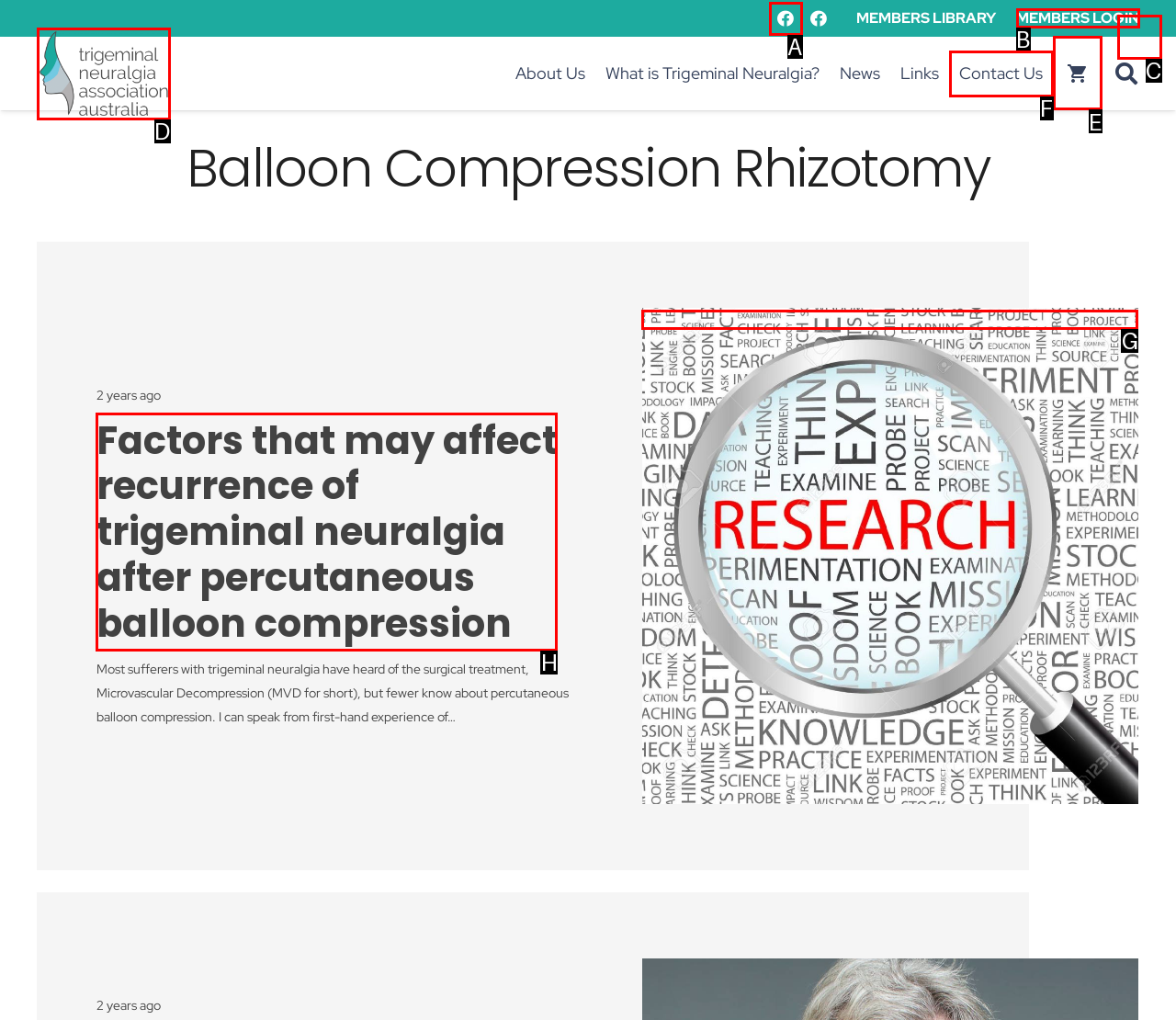Please indicate which HTML element to click in order to fulfill the following task: View shopping cart Respond with the letter of the chosen option.

E